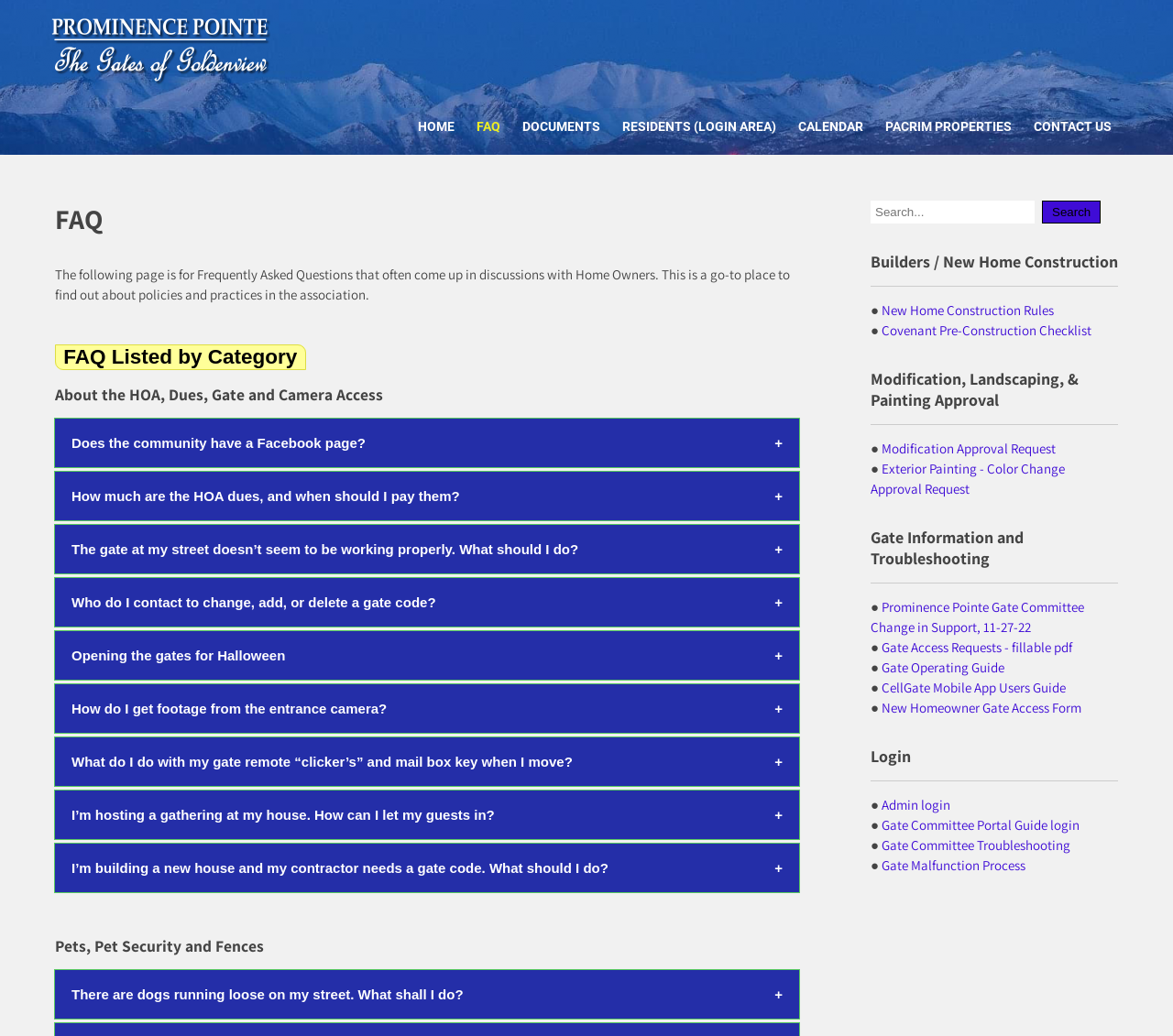Carefully examine the image and provide an in-depth answer to the question: What is the name of the Home Owners Association?

The name of the Home Owners Association can be found in the heading element at the top of the webpage, which reads 'Prominence Pointe Home Owners Association'.